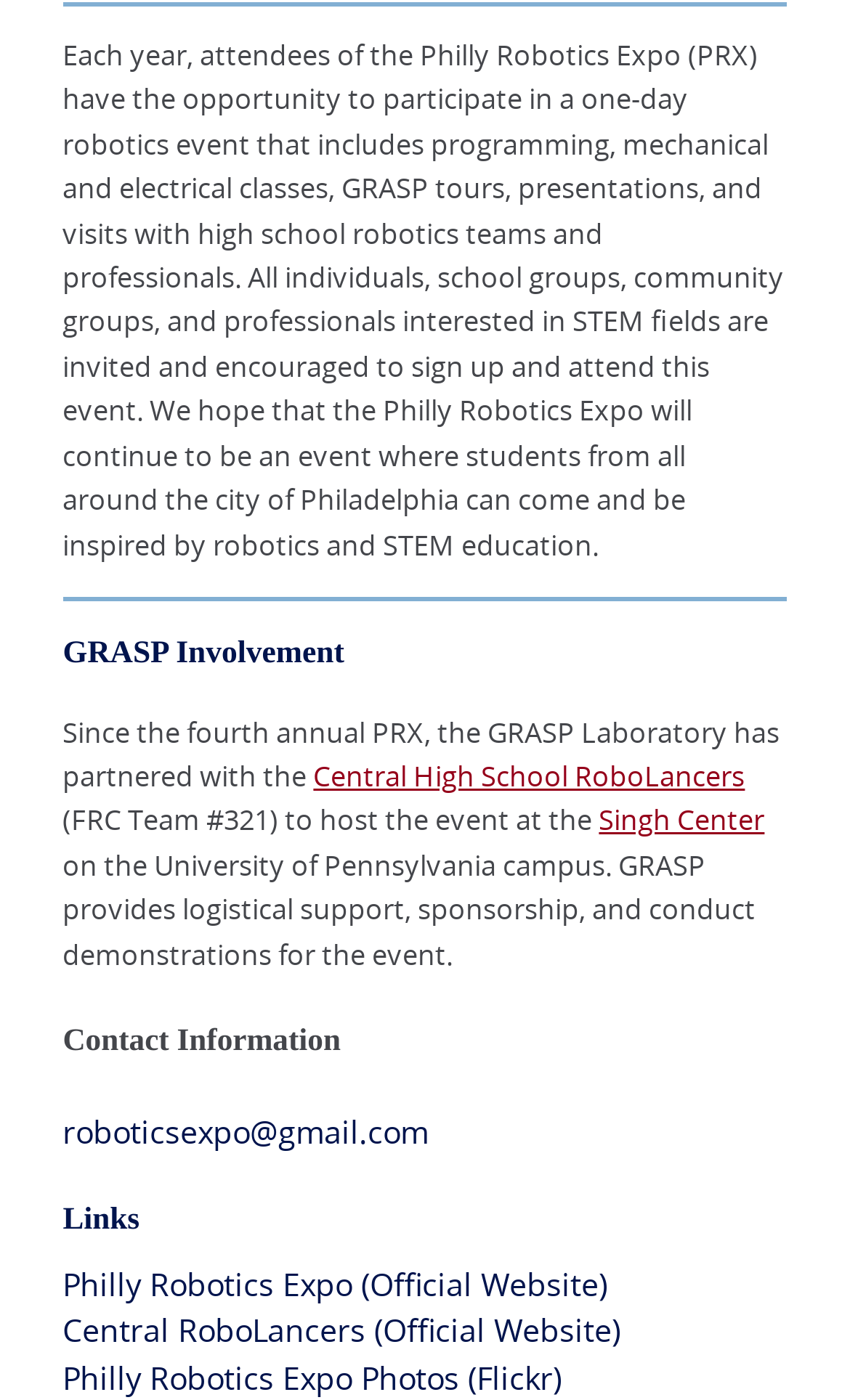Based on the element description, predict the bounding box coordinates (top-left x, top-left y, bottom-right x, bottom-right y) for the UI element in the screenshot: iPhoto to WordPress Ruby Script

None